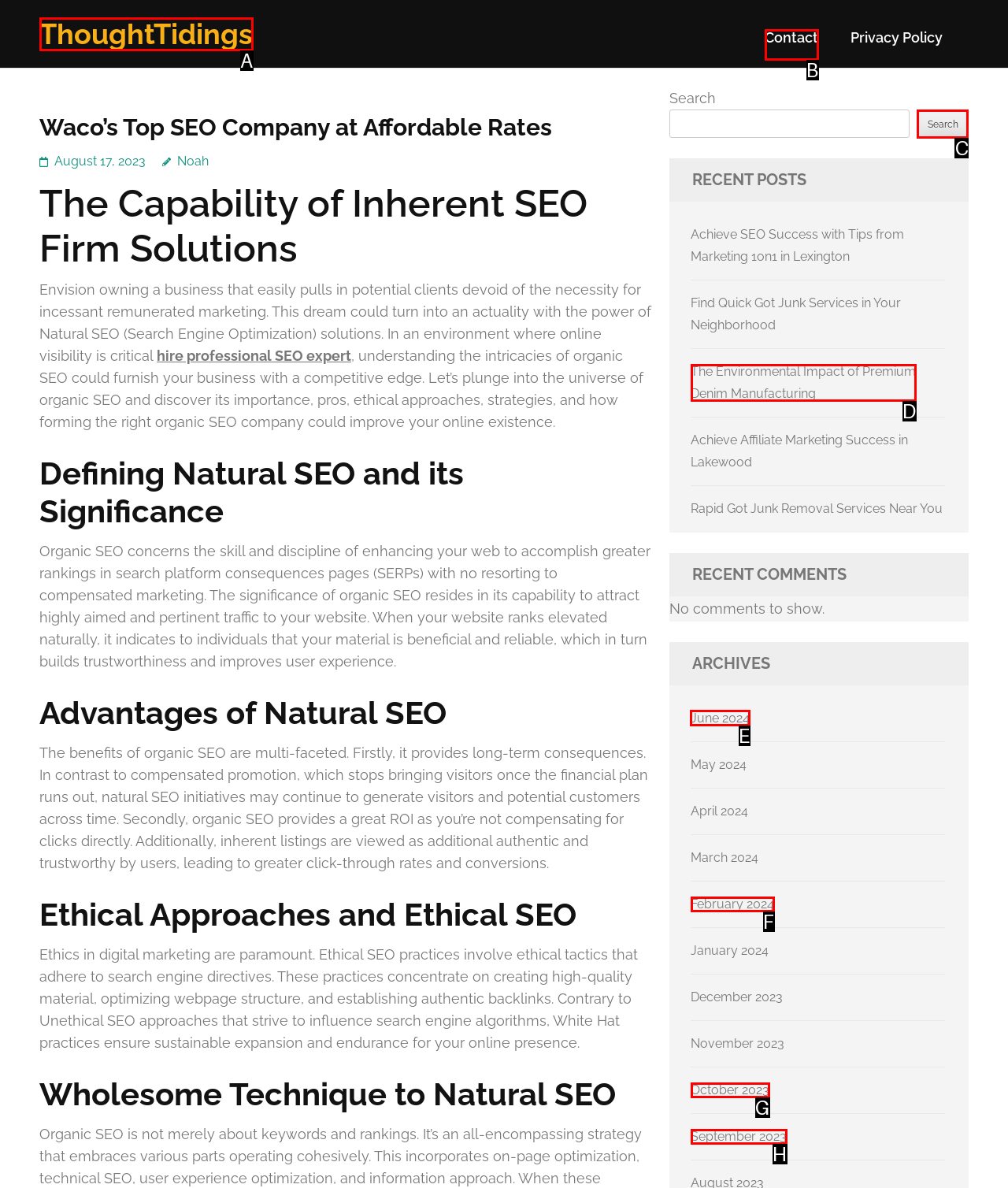Identify the HTML element to select in order to accomplish the following task: view the archives for June 2024
Reply with the letter of the chosen option from the given choices directly.

E